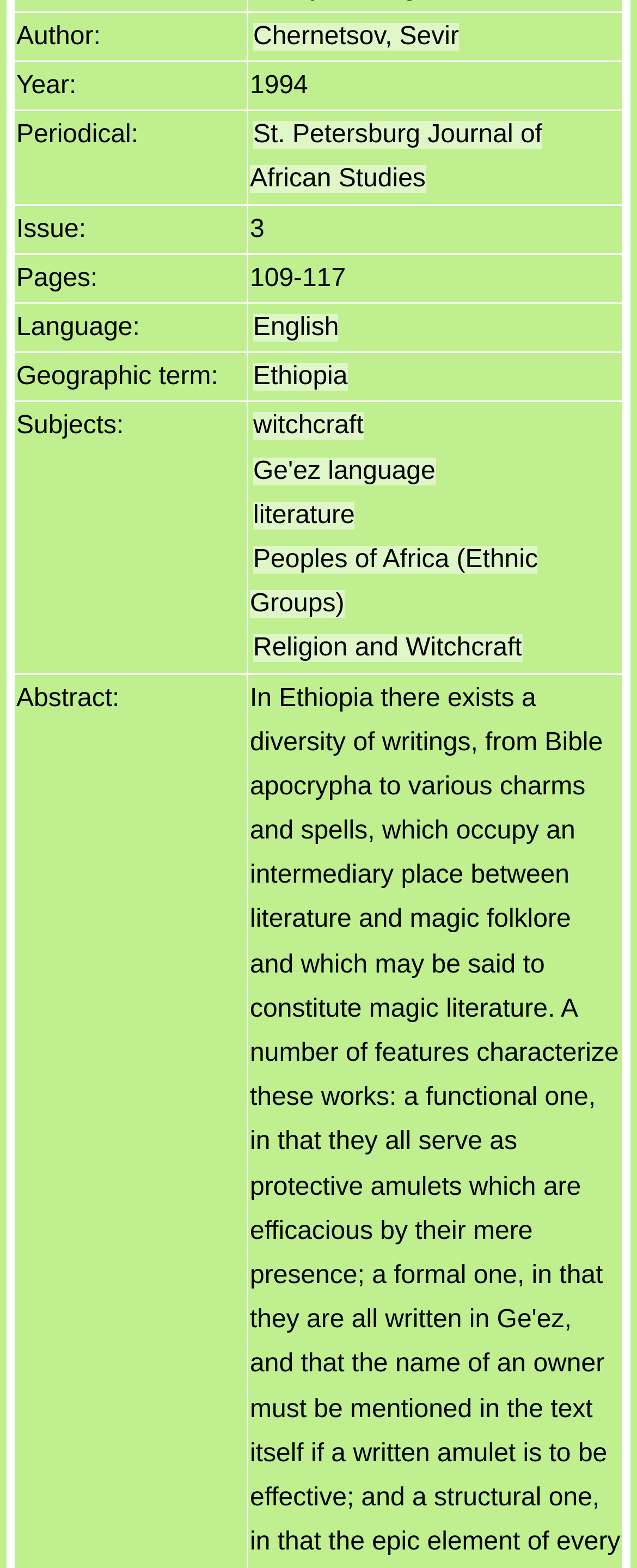Provide the bounding box coordinates in the format (top-left x, top-left y, bottom-right x, bottom-right y). All values are floating point numbers between 0 and 1. Determine the bounding box coordinate of the UI element described as: English

[0.397, 0.2, 0.532, 0.218]